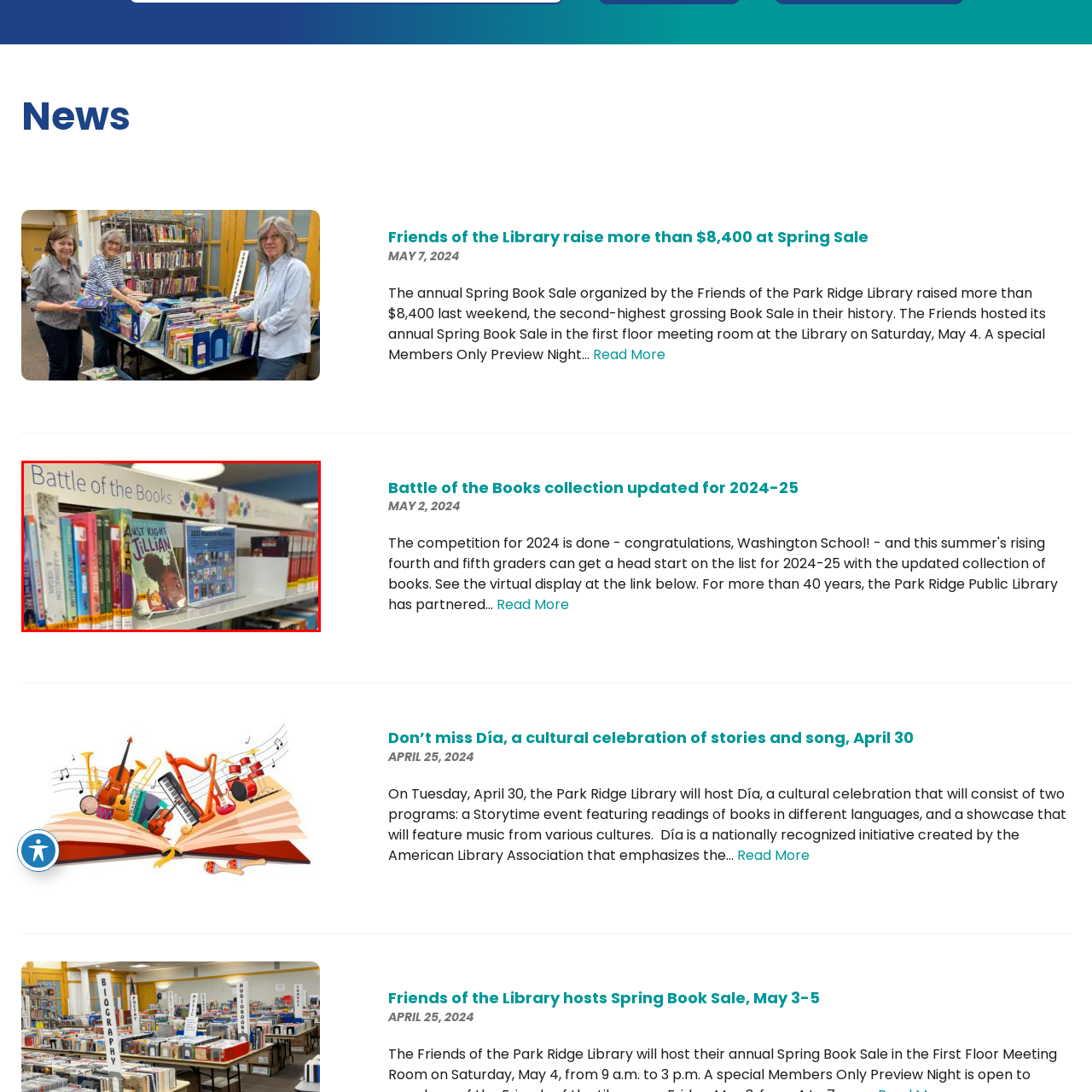What is the purpose of the 'Battle of the Books' display? Inspect the image encased in the red bounding box and answer using only one word or a brief phrase.

To encourage grade school readers